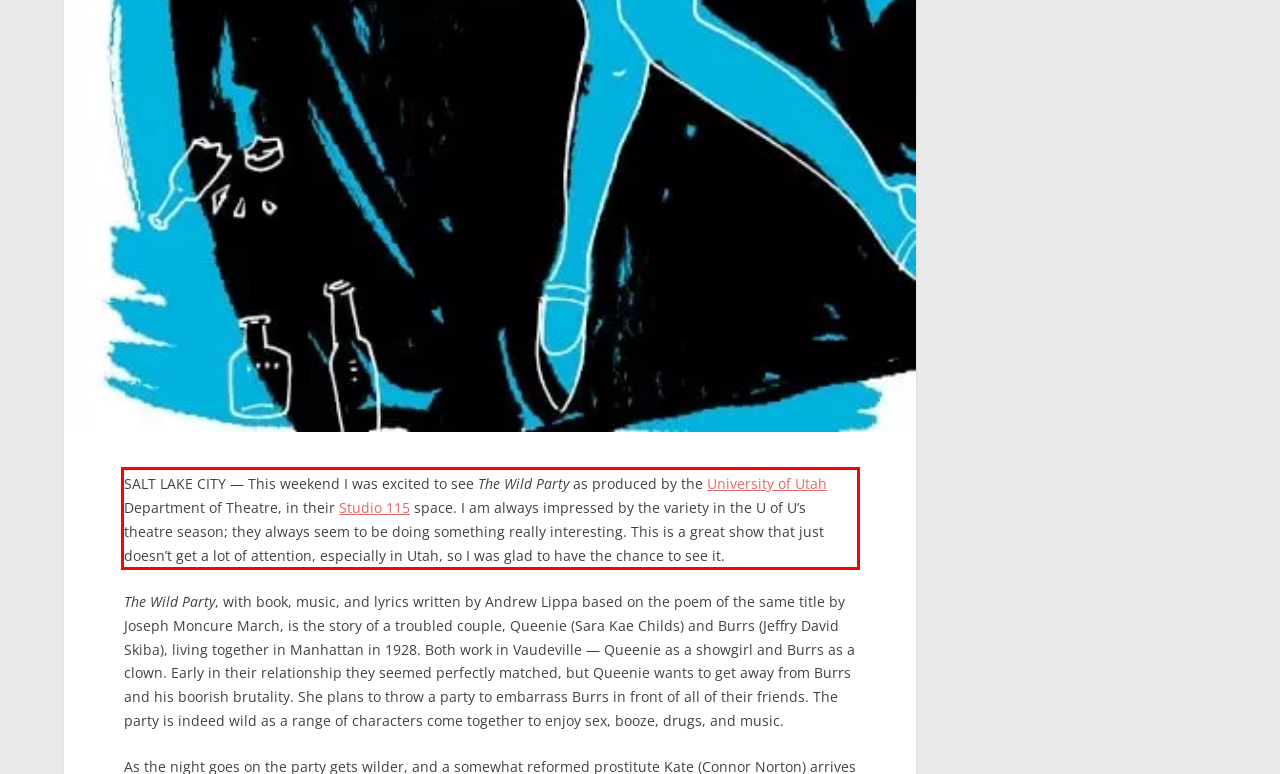With the given screenshot of a webpage, locate the red rectangle bounding box and extract the text content using OCR.

SALT LAKE CITY — This weekend I was excited to see The Wild Party as produced by the University of Utah Department of Theatre, in their Studio 115 space. I am always impressed by the variety in the U of U’s theatre season; they always seem to be doing something really interesting. This is a great show that just doesn’t get a lot of attention, especially in Utah, so I was glad to have the chance to see it.